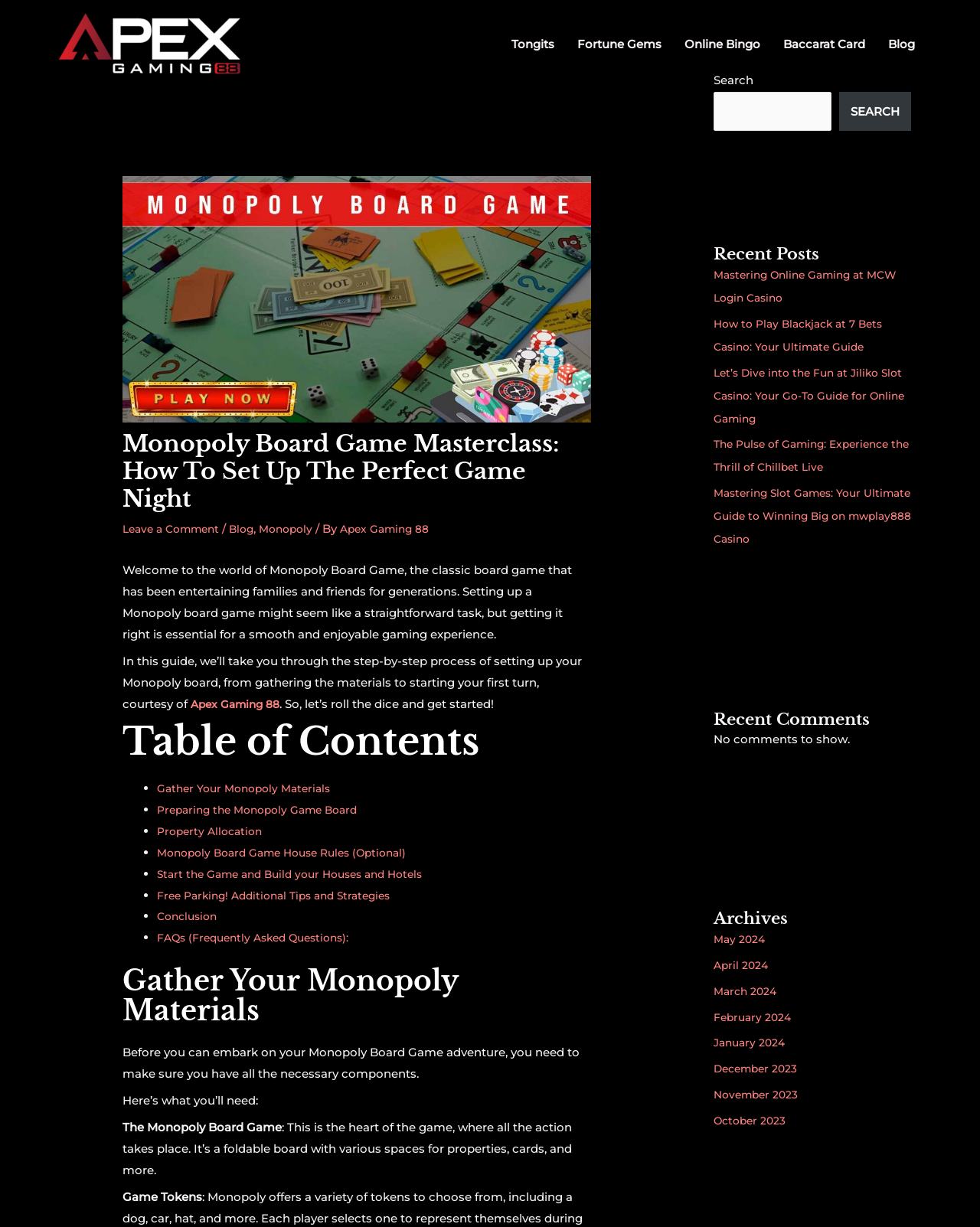What is the first step in setting up a Monopoly board game?
Provide a one-word or short-phrase answer based on the image.

Gather materials